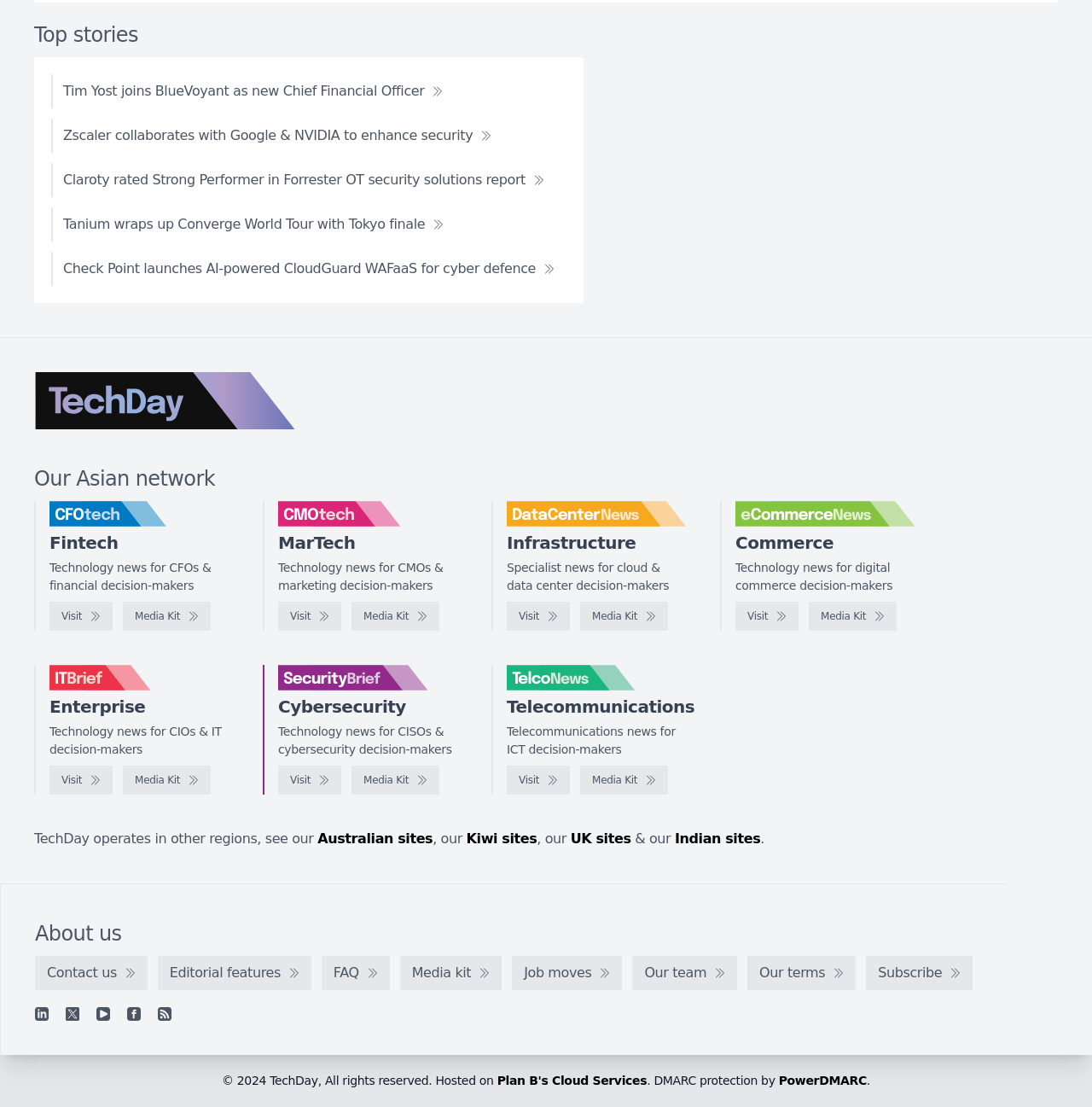Determine the bounding box coordinates of the clickable element necessary to fulfill the instruction: "Learn more about Claroty being rated a Strong Performer in Forrester OT security solutions report". Provide the coordinates as four float numbers within the 0 to 1 range, i.e., [left, top, right, bottom].

[0.047, 0.147, 0.509, 0.178]